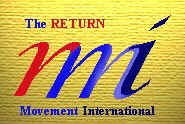Explain the details of the image you are viewing.

The image features a stylized logo representing "The RETURN Movement International." The logo incorporates a vibrant color palette with the words "RETURN" in bold red, and "mmi" in a playful swirl of blue and red letters. The background is a warm golden hue, adding brightness and positivity to the design. This logo symbolizes the mission and values of the organization, likely focusing on outreach and community engagement. The overall aesthetic conveys a sense of movement and dynamism, reinforcing the theme of returning to foundational principles or beliefs as emphasized in the organization's name.